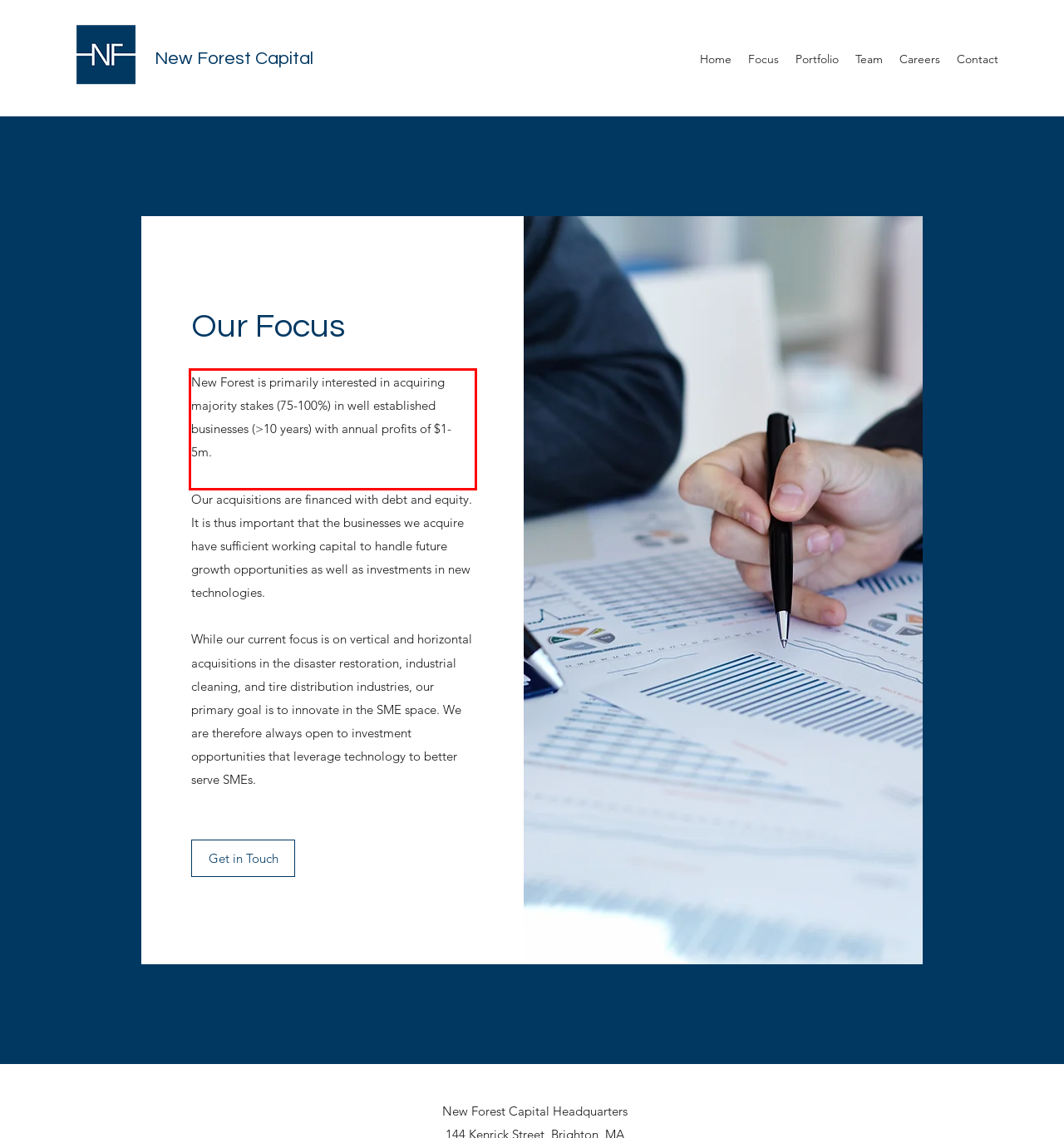Please perform OCR on the text content within the red bounding box that is highlighted in the provided webpage screenshot.

New Forest is primarily interested in acquiring majority stakes (75-100%) in well established businesses (>10 years) with annual profits of $1-5m.